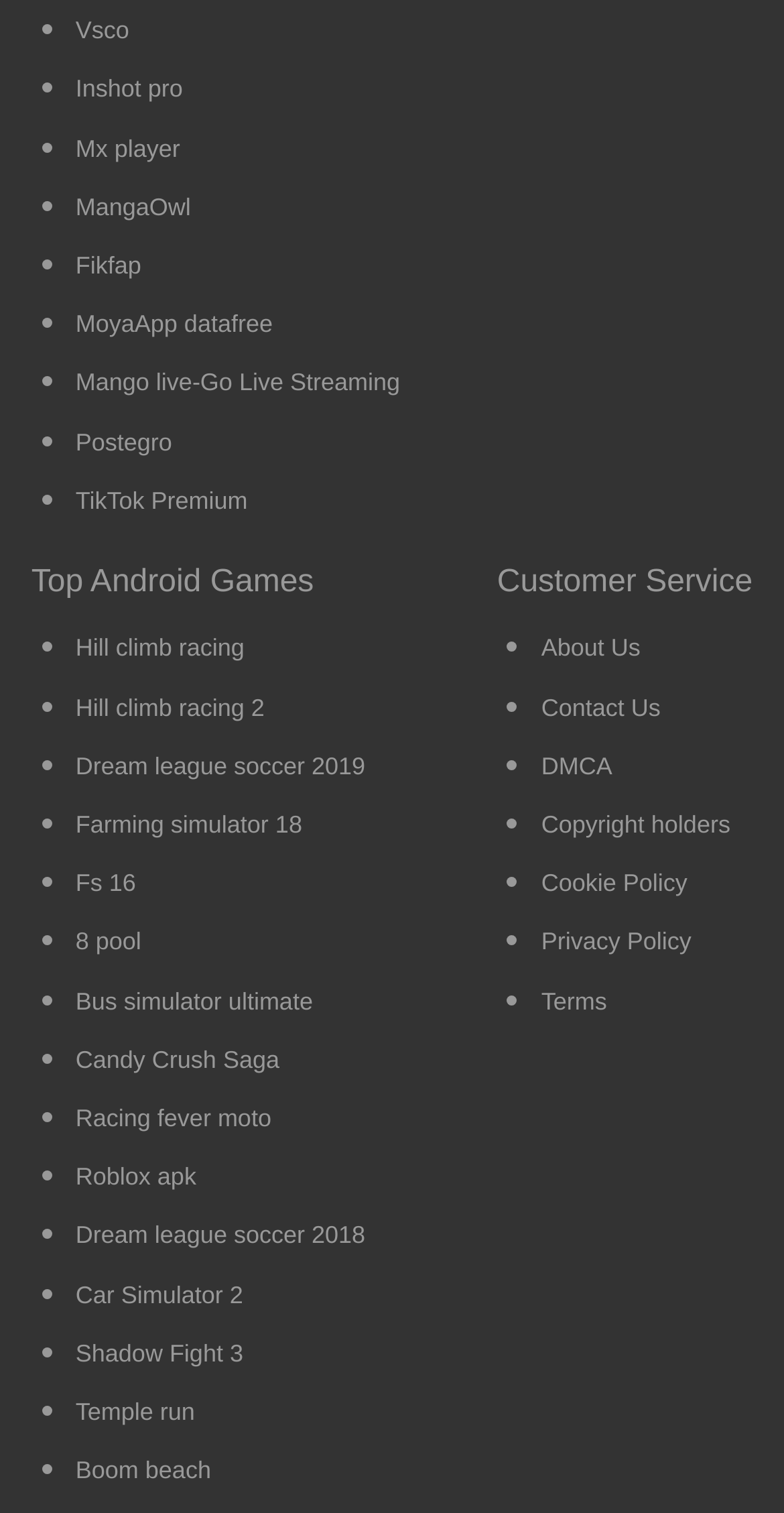Please provide a brief answer to the following inquiry using a single word or phrase:
How many links are there in the webpage?

40